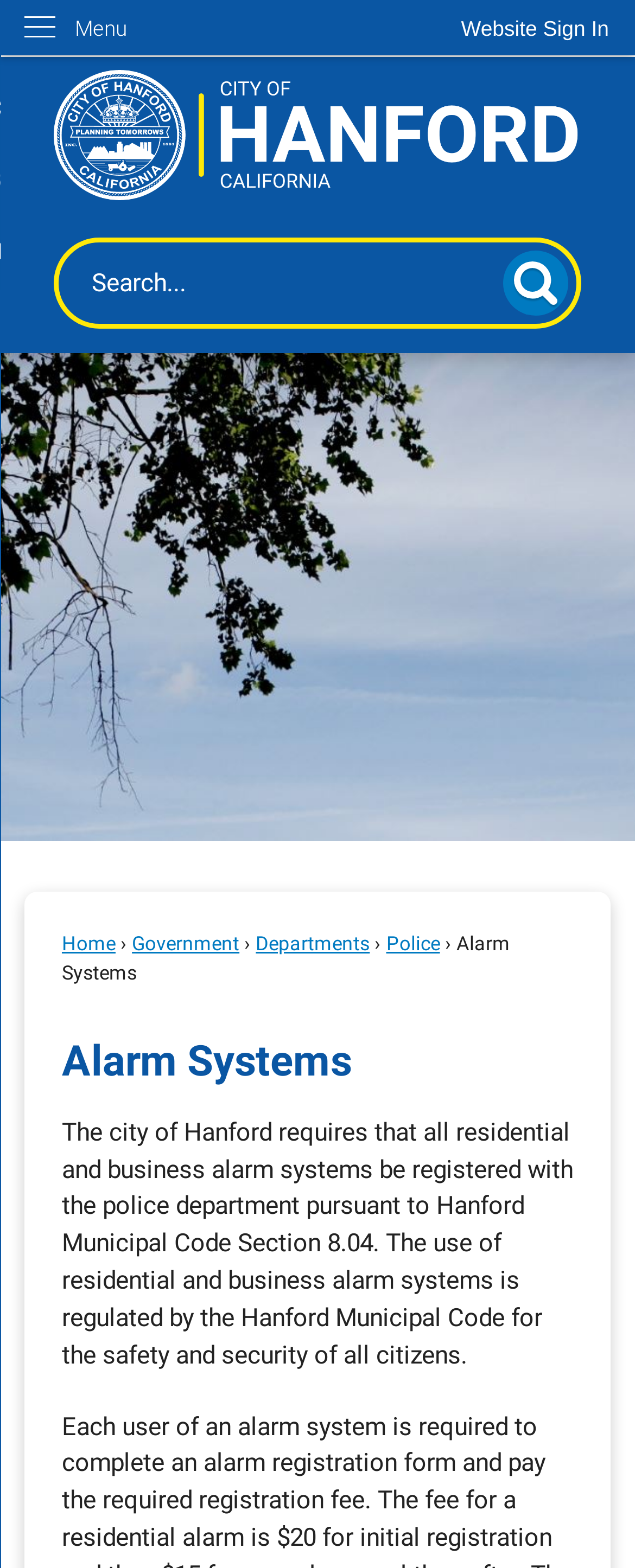Is a search function available on the webpage?
We need a detailed and meticulous answer to the question.

The webpage has a 'Search' region with a textbox and a 'Search' button, which suggests that users can search for information on the webpage using this function.